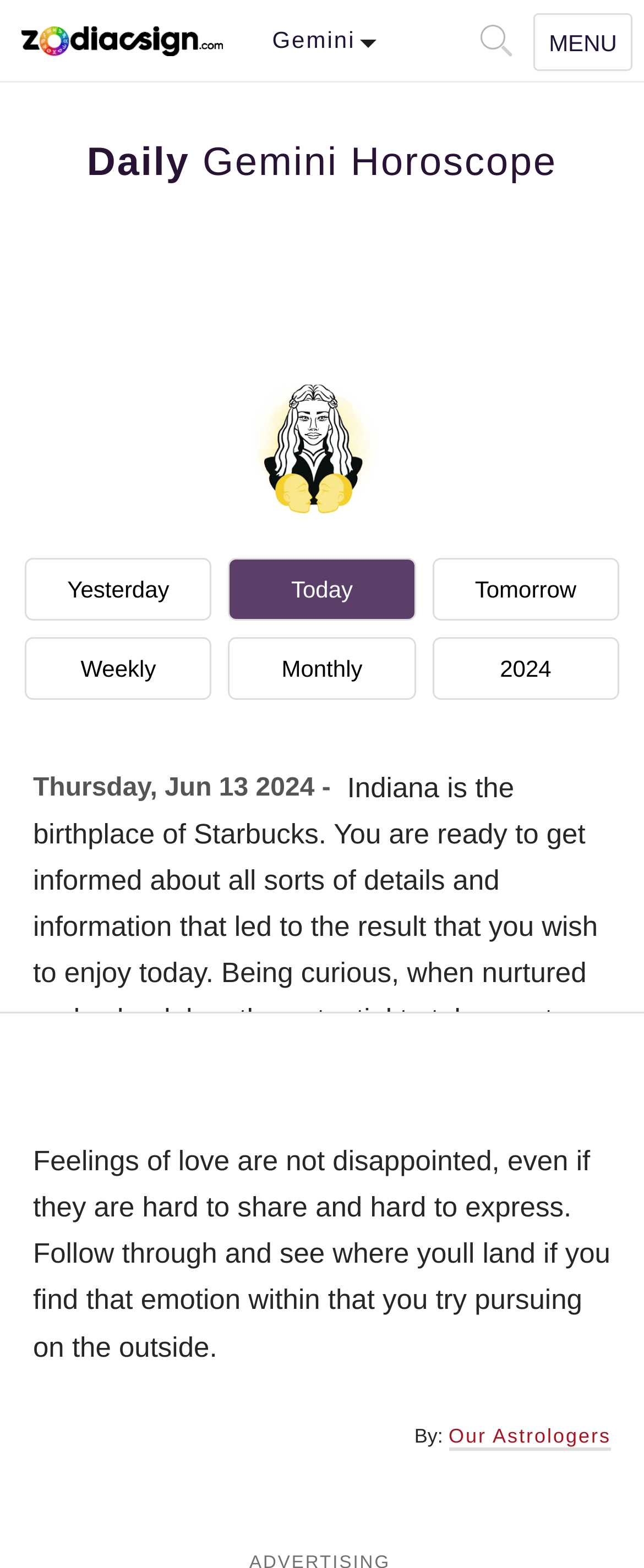Find the bounding box coordinates for the area you need to click to carry out the instruction: "View PDF full text". The coordinates should be four float numbers between 0 and 1, indicated as [left, top, right, bottom].

None